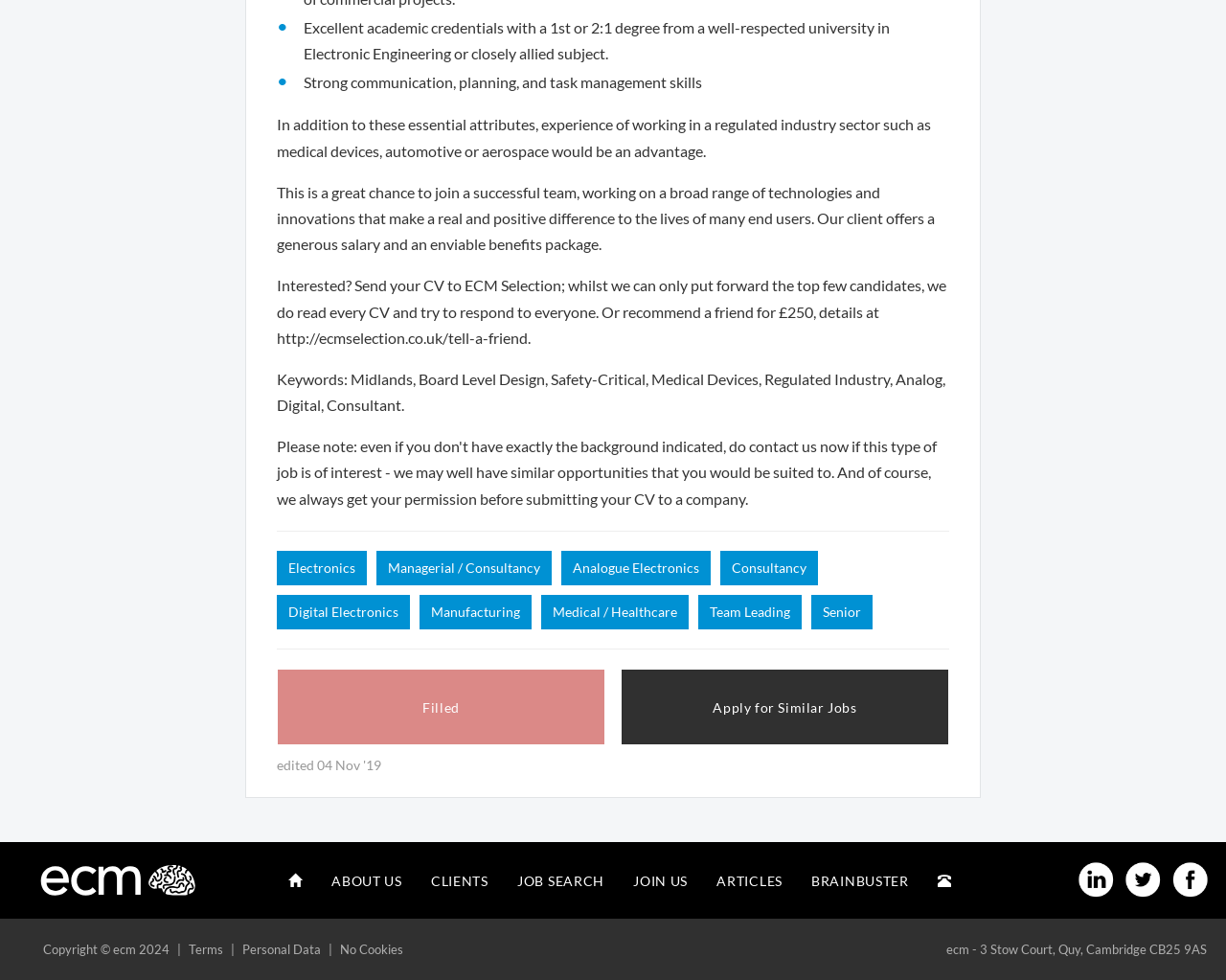Find the bounding box coordinates of the element I should click to carry out the following instruction: "Click the 'Bridging the Gap' heading".

None